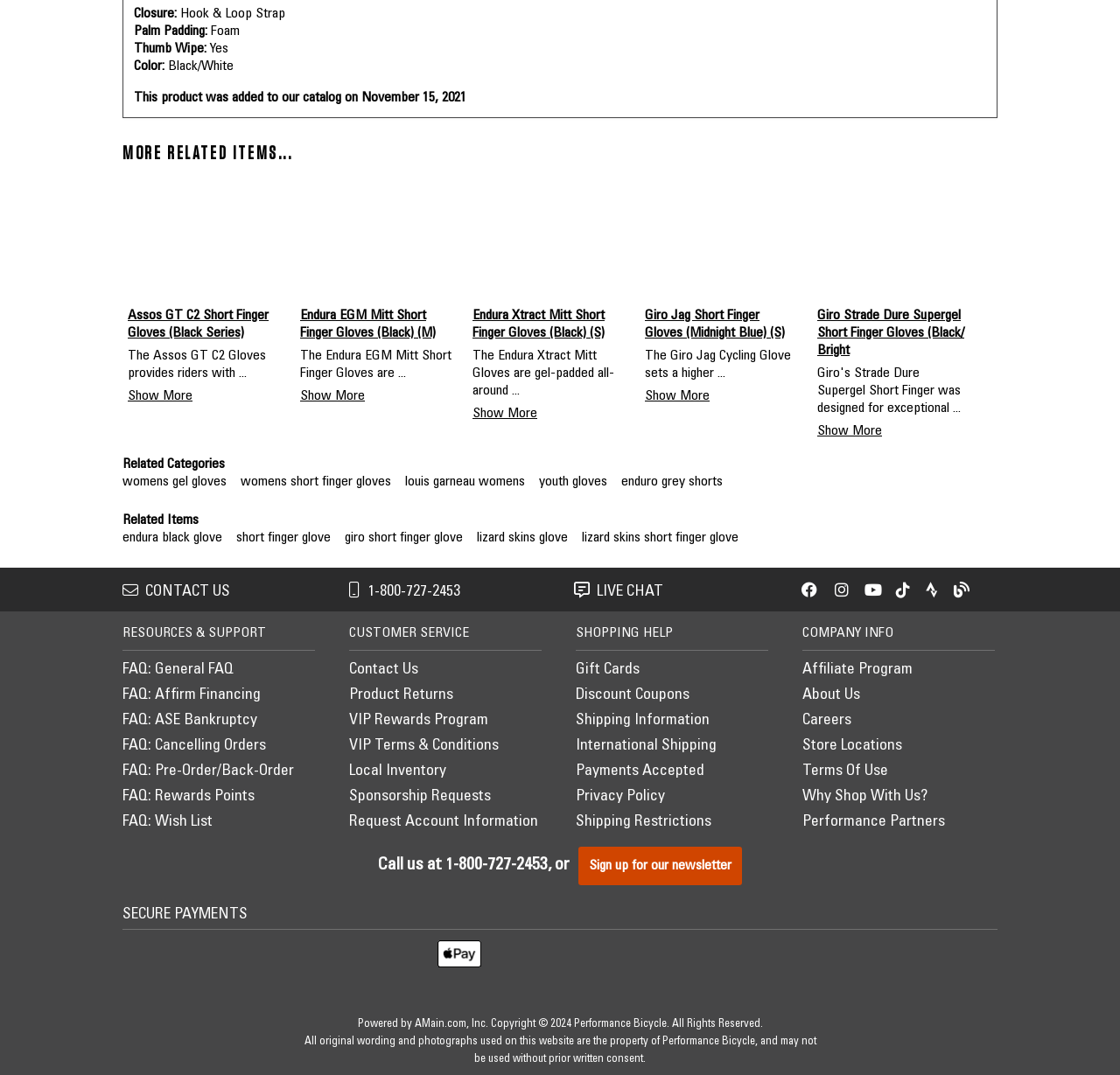Pinpoint the bounding box coordinates of the clickable area necessary to execute the following instruction: "Contact us". The coordinates should be given as four float numbers between 0 and 1, namely [left, top, right, bottom].

[0.109, 0.544, 0.205, 0.558]